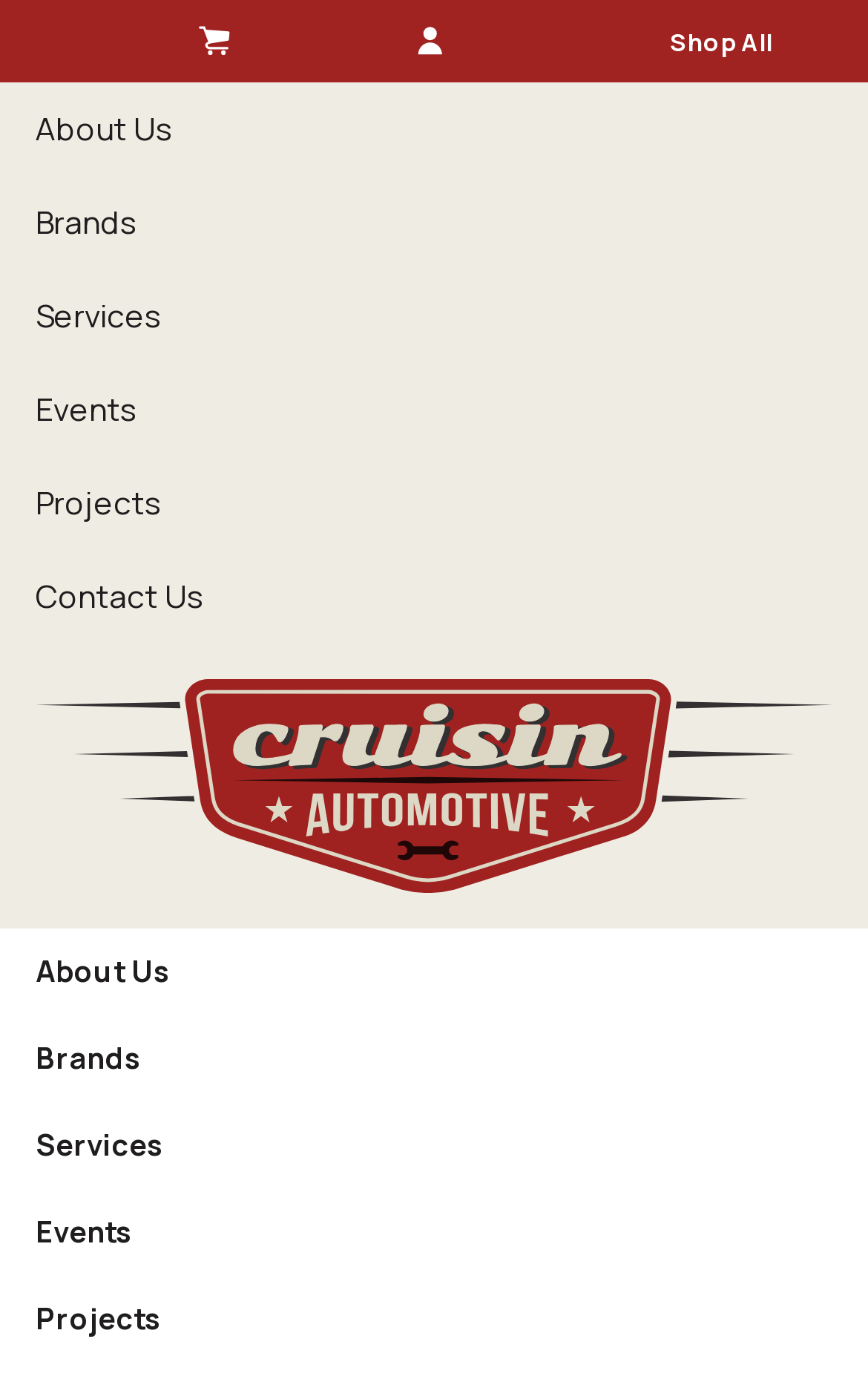Please find the bounding box coordinates in the format (top-left x, top-left y, bottom-right x, bottom-right y) for the given element description. Ensure the coordinates are floating point numbers between 0 and 1. Description: Shop All

[0.703, 0.0, 0.959, 0.06]